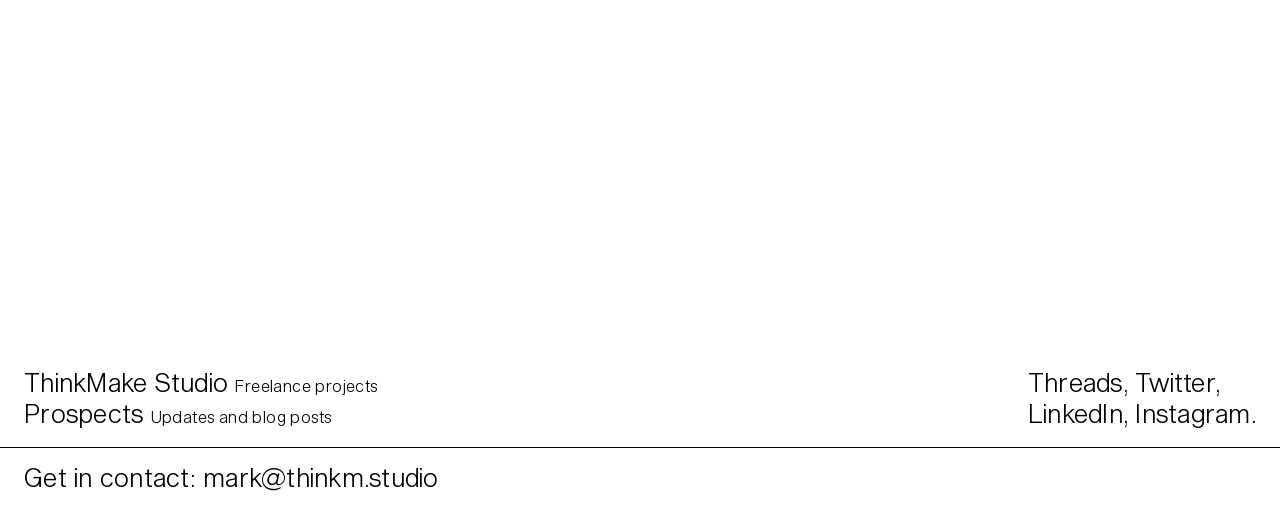Respond with a single word or phrase for the following question: 
What is the last social media platform listed?

Instagram